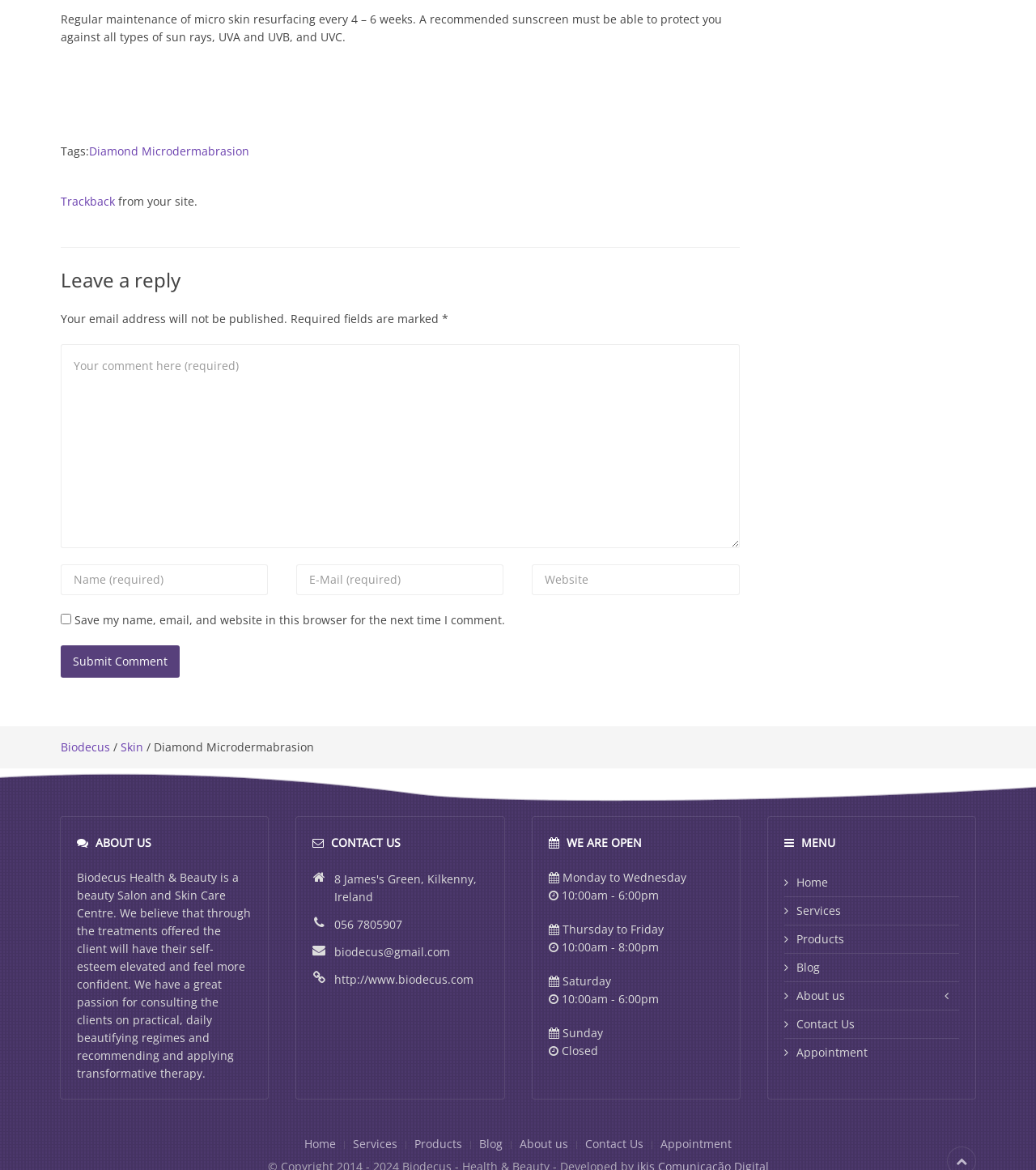Please find the bounding box coordinates of the section that needs to be clicked to achieve this instruction: "Submit a comment".

[0.059, 0.552, 0.173, 0.579]